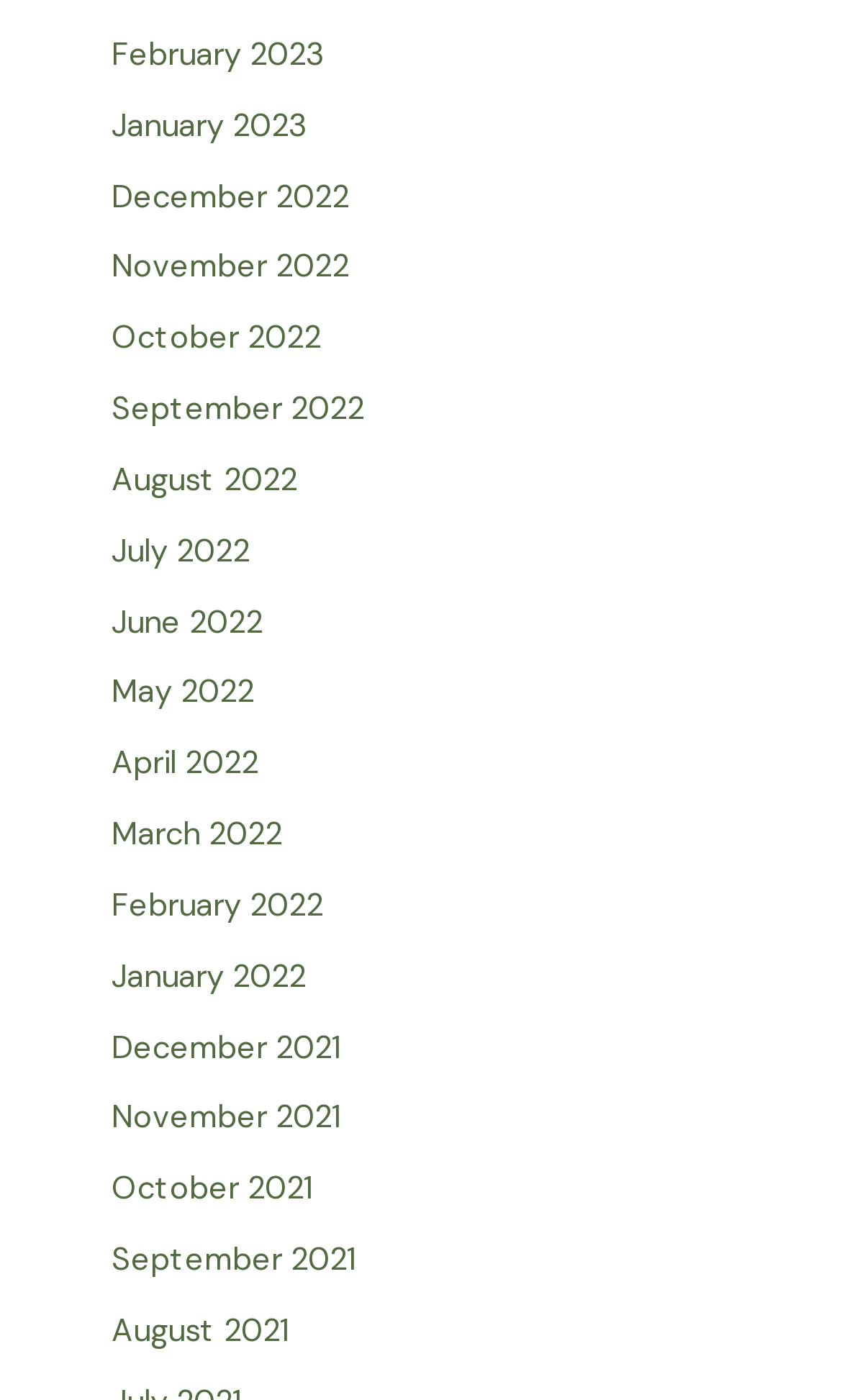Return the bounding box coordinates of the UI element that corresponds to this description: "April 2022". The coordinates must be given as four float numbers in the range of 0 and 1, [left, top, right, bottom].

[0.132, 0.531, 0.307, 0.56]